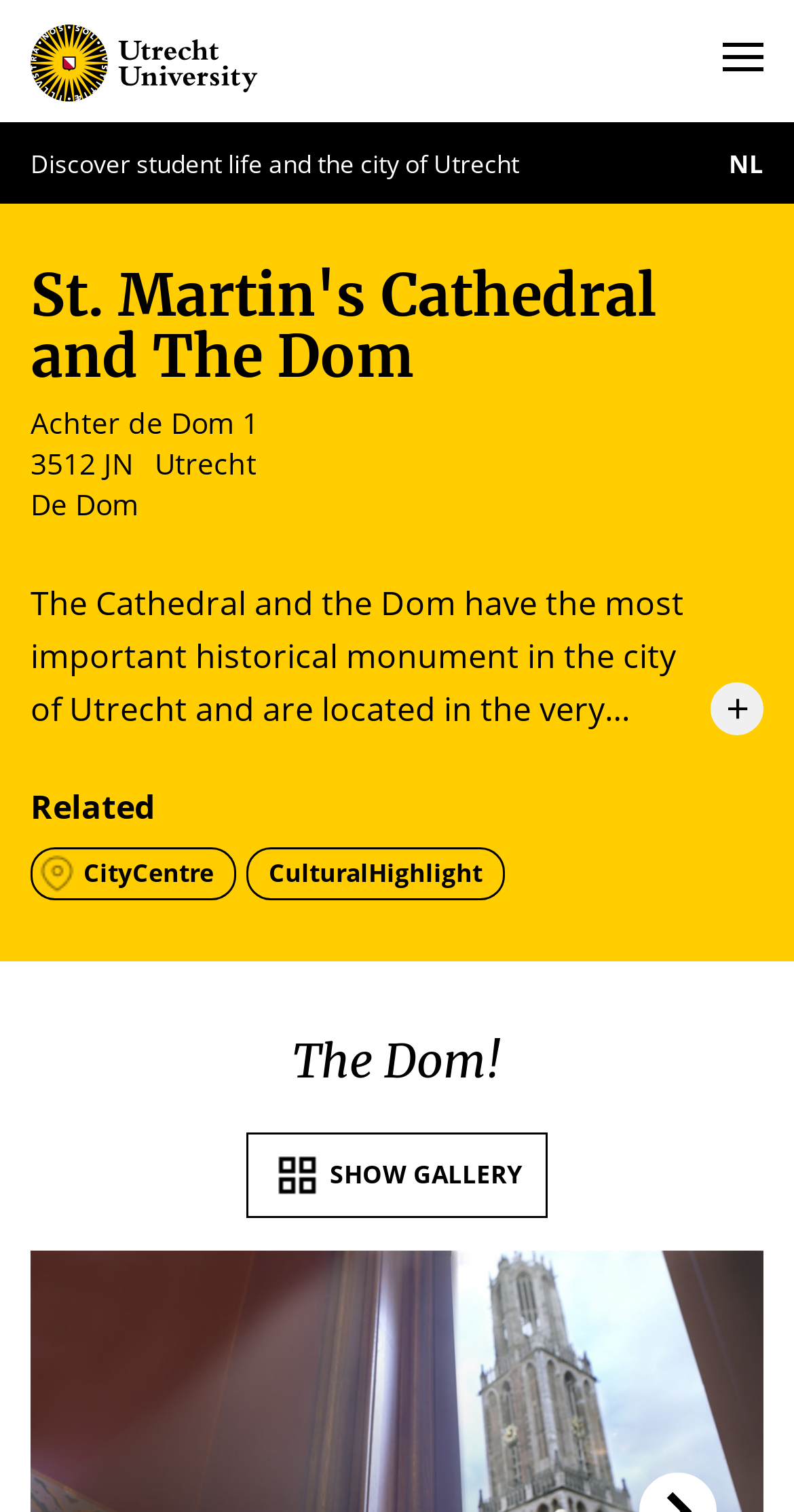Provide the bounding box coordinates of the HTML element described by the text: "nl".

[0.918, 0.095, 0.962, 0.121]